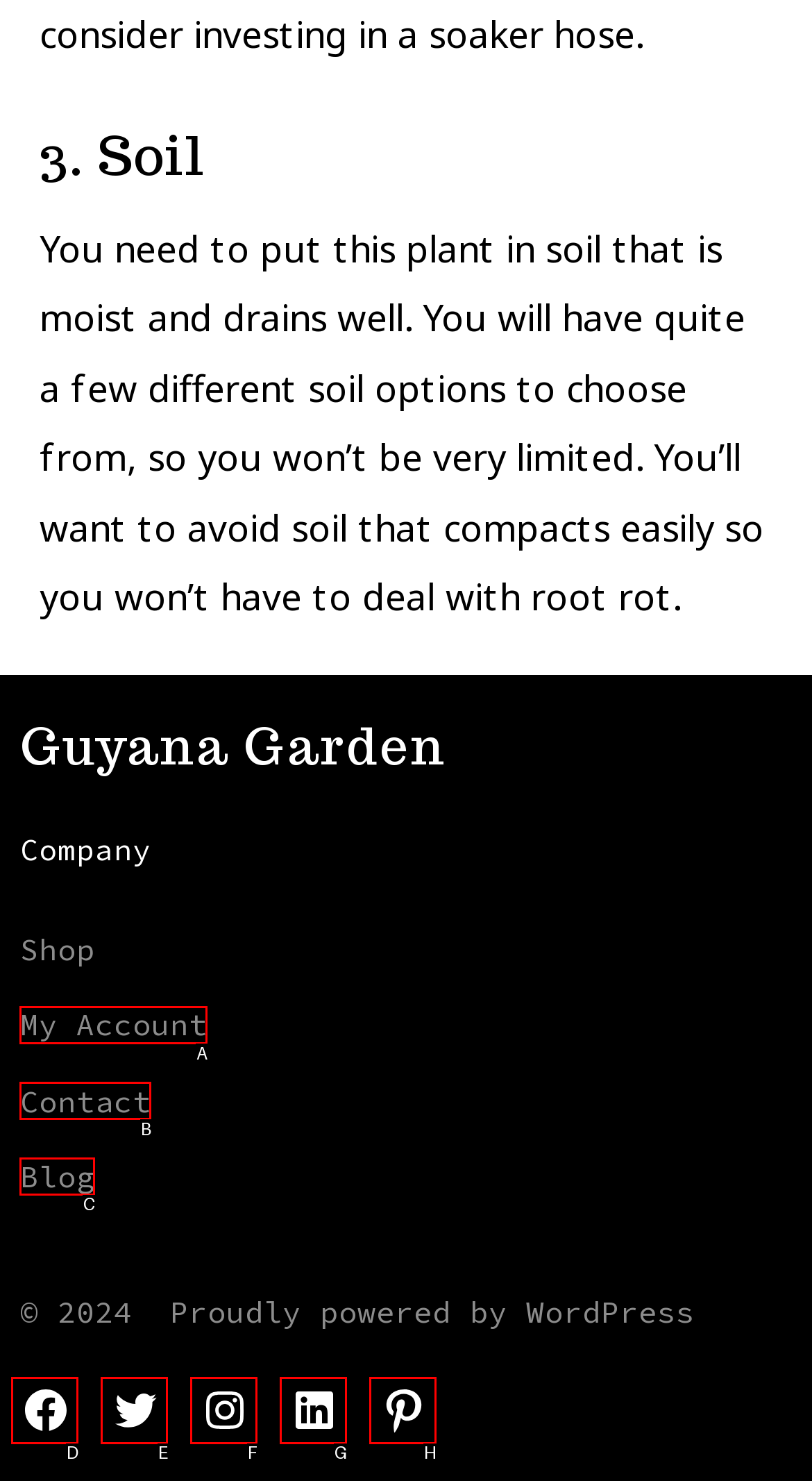Tell me which one HTML element best matches the description: Contact Answer with the option's letter from the given choices directly.

B